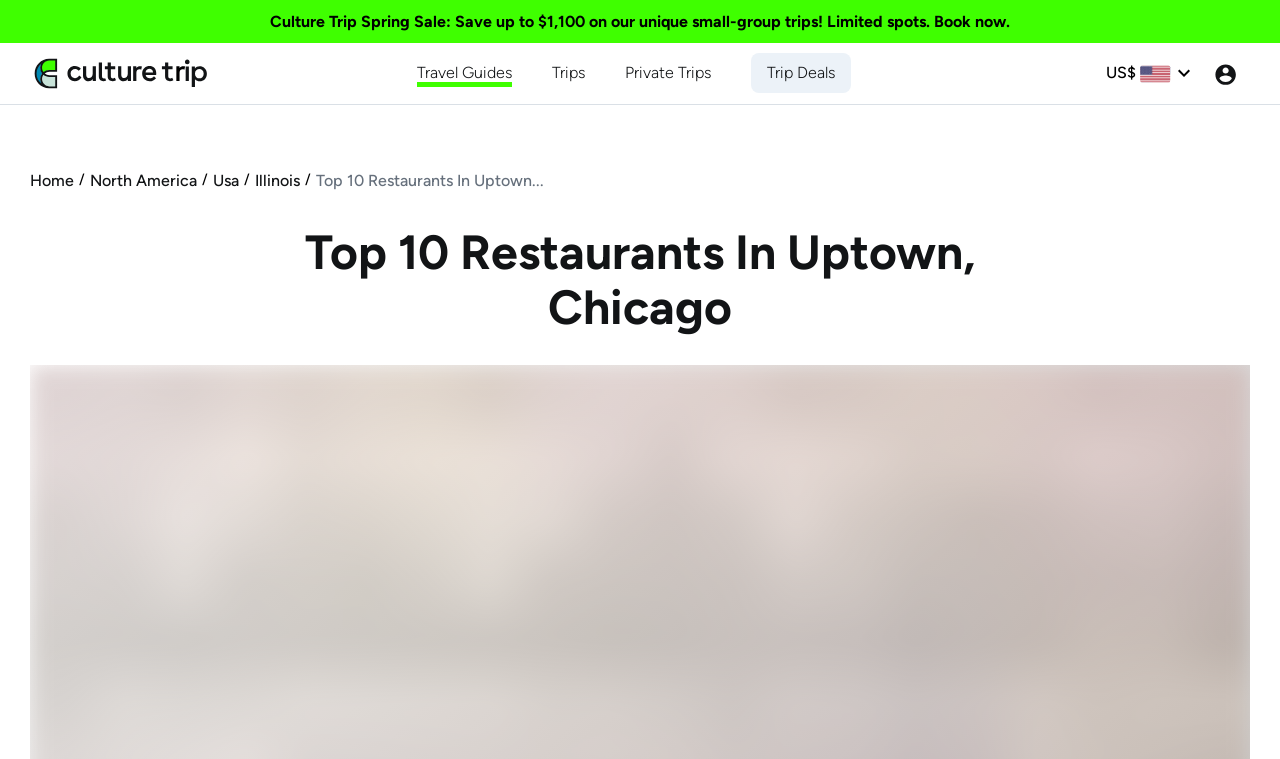What is the name of the neighborhood being discussed on this webpage? From the image, respond with a single word or brief phrase.

Uptown